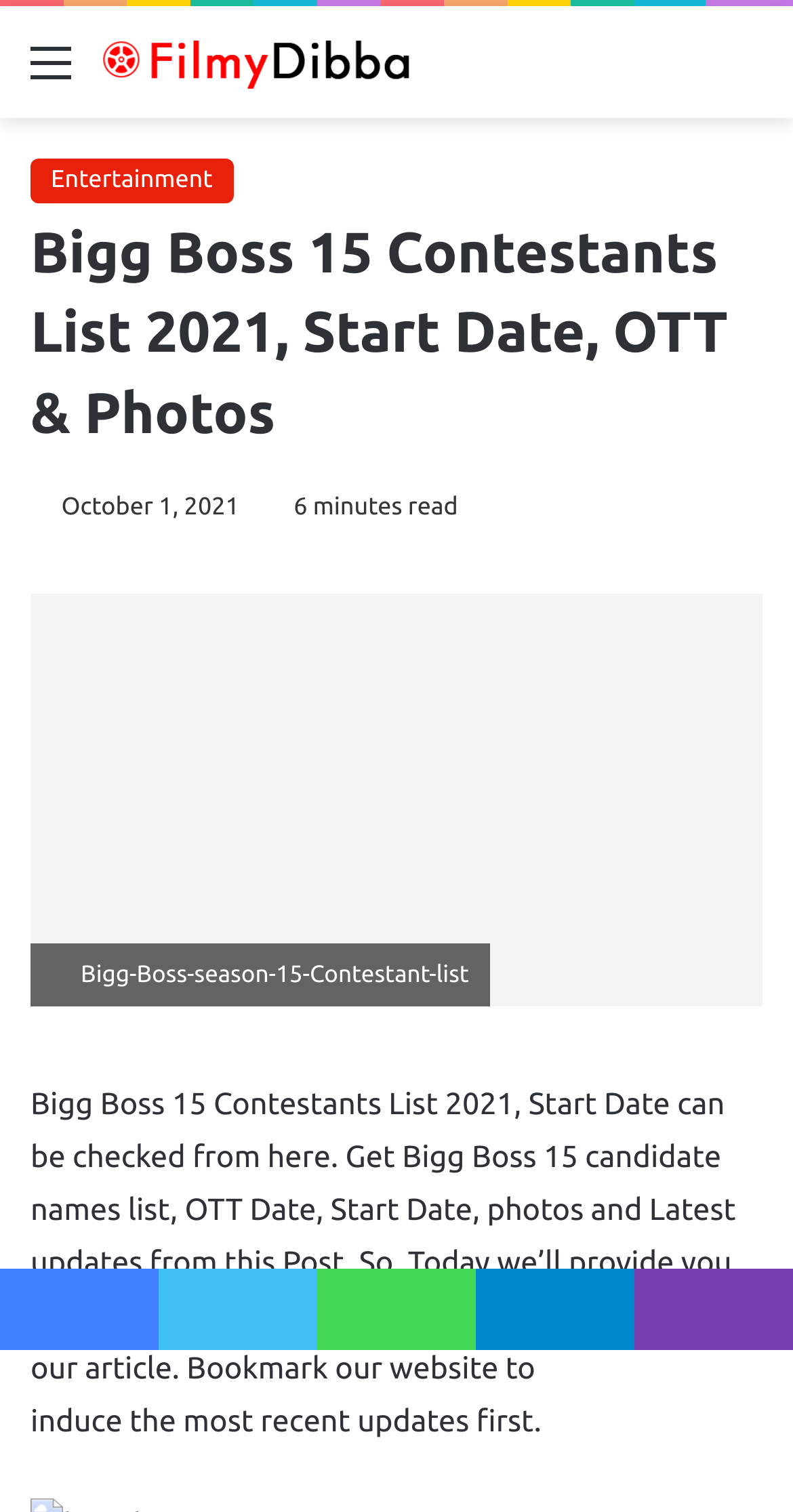How many social media links are available?
Examine the webpage screenshot and provide an in-depth answer to the question.

At the bottom of the webpage, there are five social media links available, which are Facebook, Twitter, WhatsApp, Telegram, and Viber.